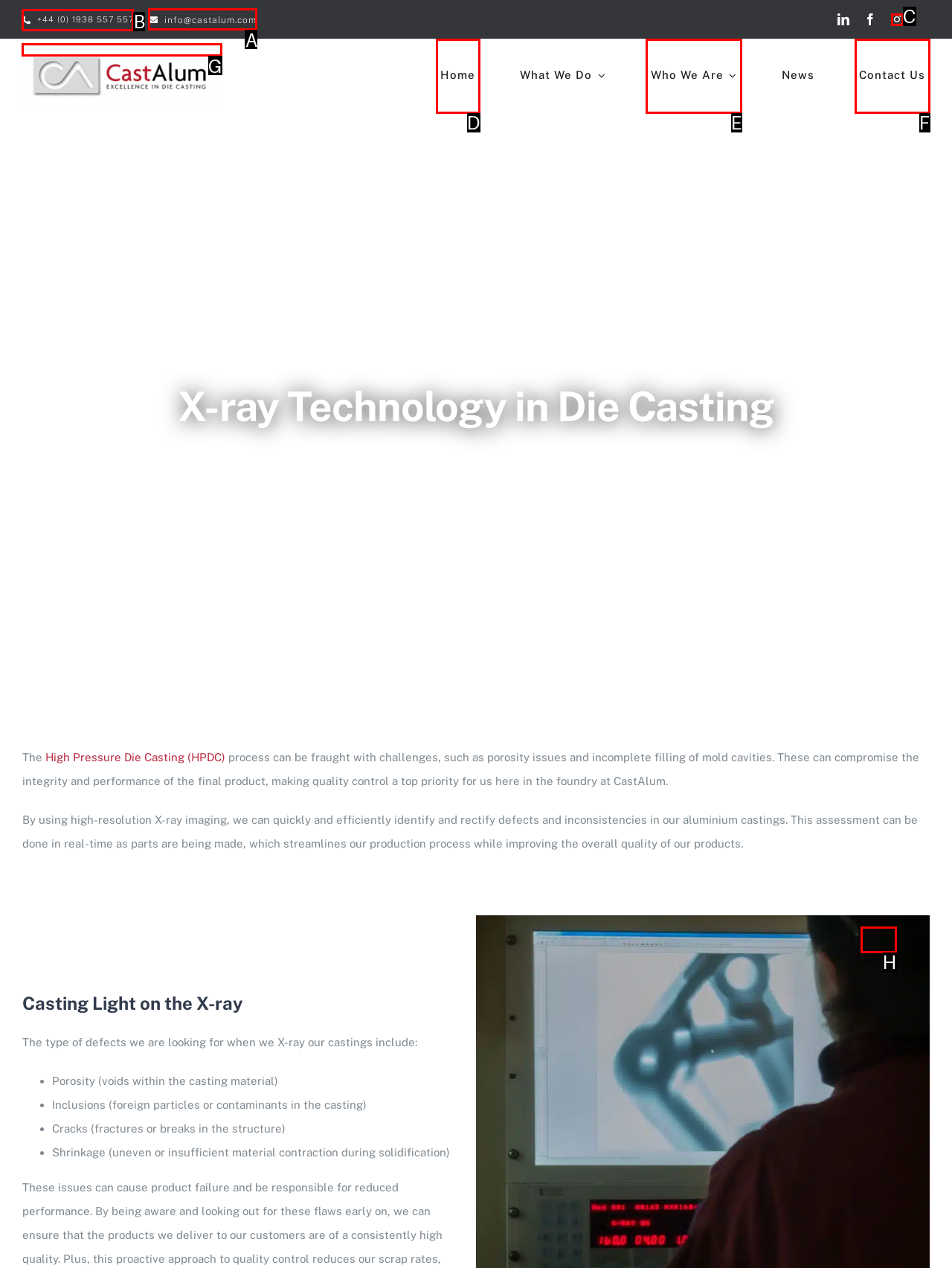Tell me which option I should click to complete the following task: Send an email to the company Answer with the option's letter from the given choices directly.

A